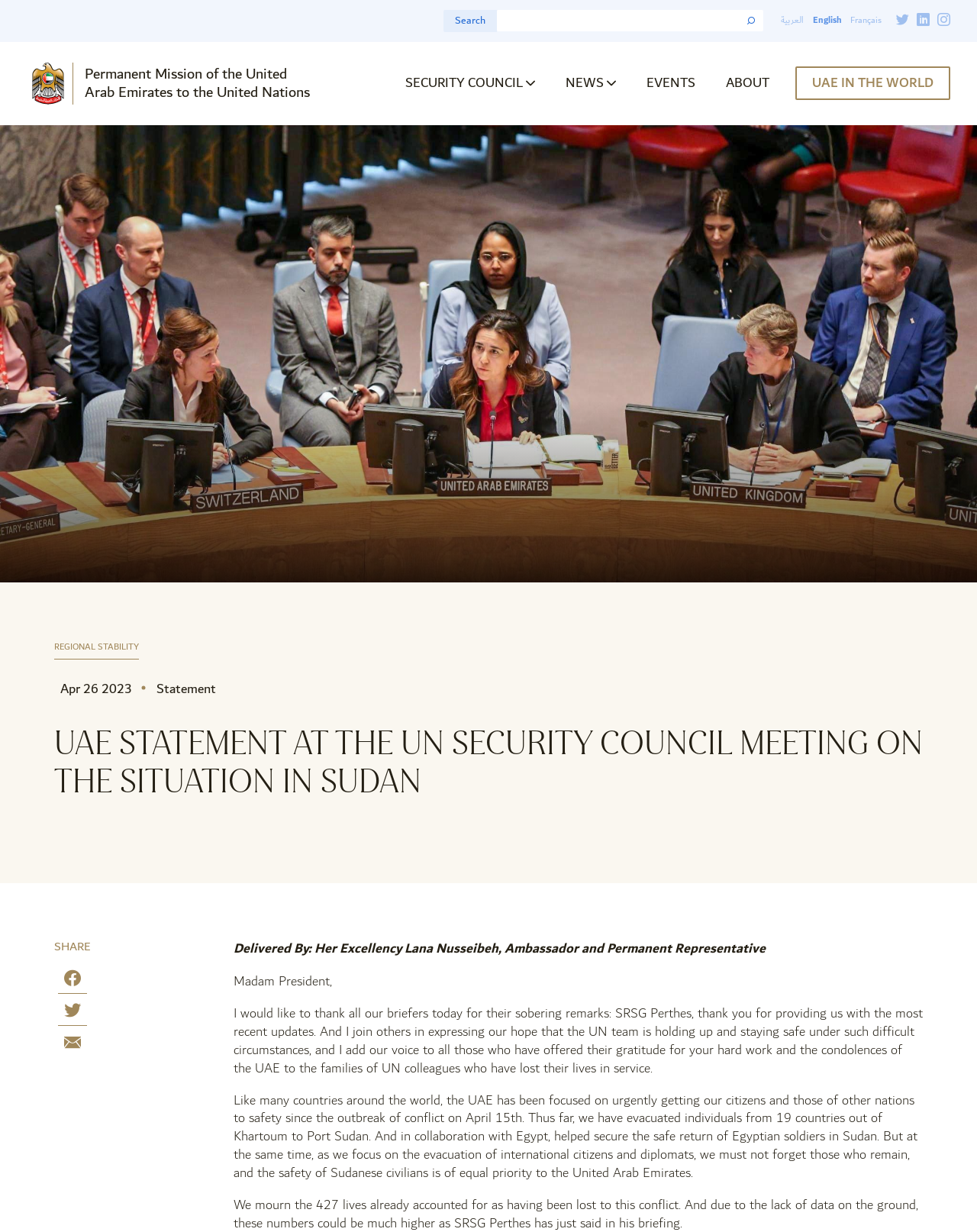What is the topic of the statement?
Look at the image and provide a short answer using one word or a phrase.

Situation in Sudan